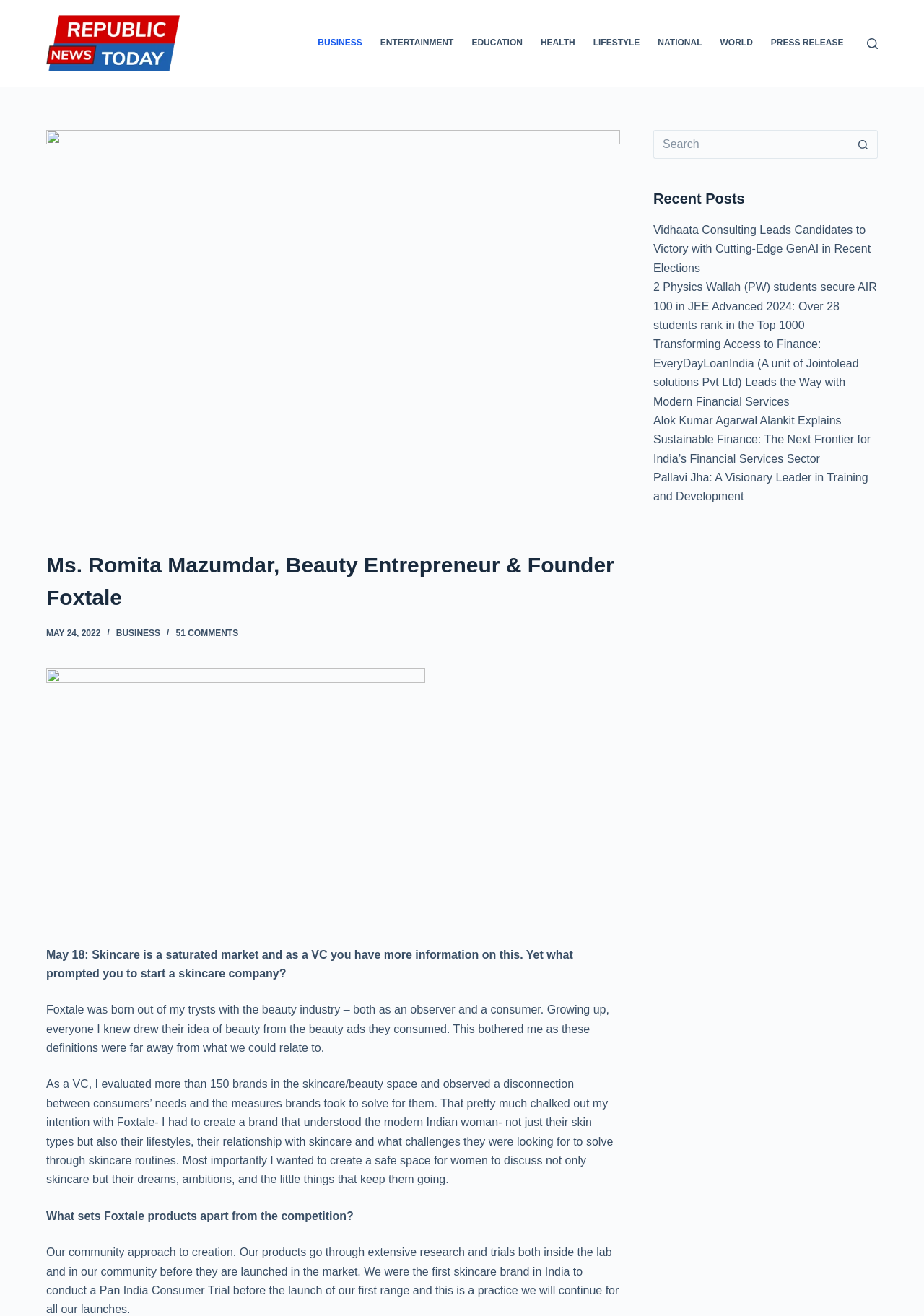Use a single word or phrase to respond to the question:
What is the date of the article?

MAY 24, 2022